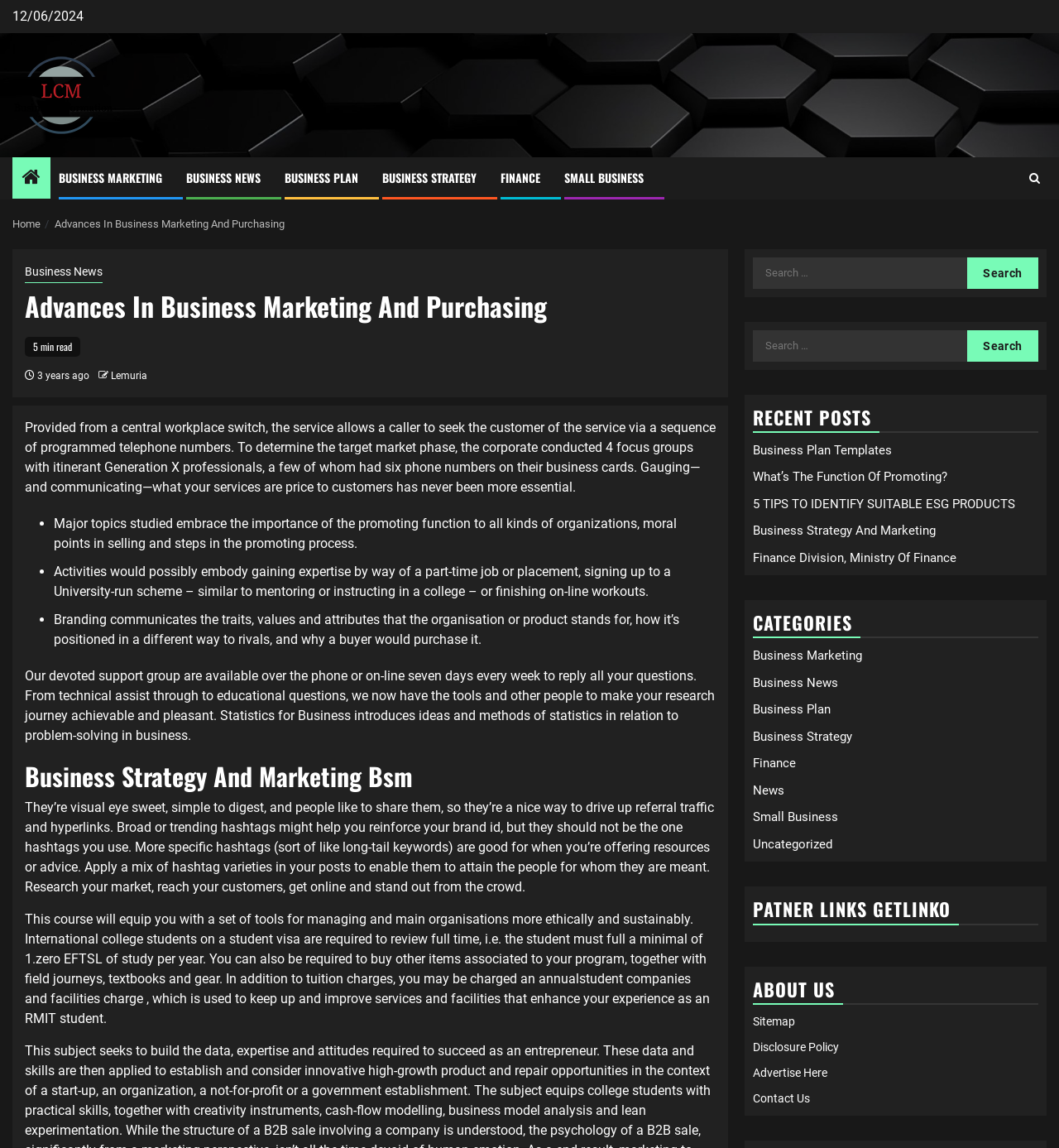What is the main topic of the webpage?
Refer to the image and offer an in-depth and detailed answer to the question.

The main topic of the webpage can be inferred from the links and headings on the page, which suggest that the webpage is related to business marketing and purchasing. The link 'BUSINESS MARKETING' with the bounding box coordinates [0.055, 0.147, 0.153, 0.162] and the heading 'Advances In Business Marketing And Purchasing' with the bounding box coordinates [0.023, 0.253, 0.676, 0.279] support this conclusion.